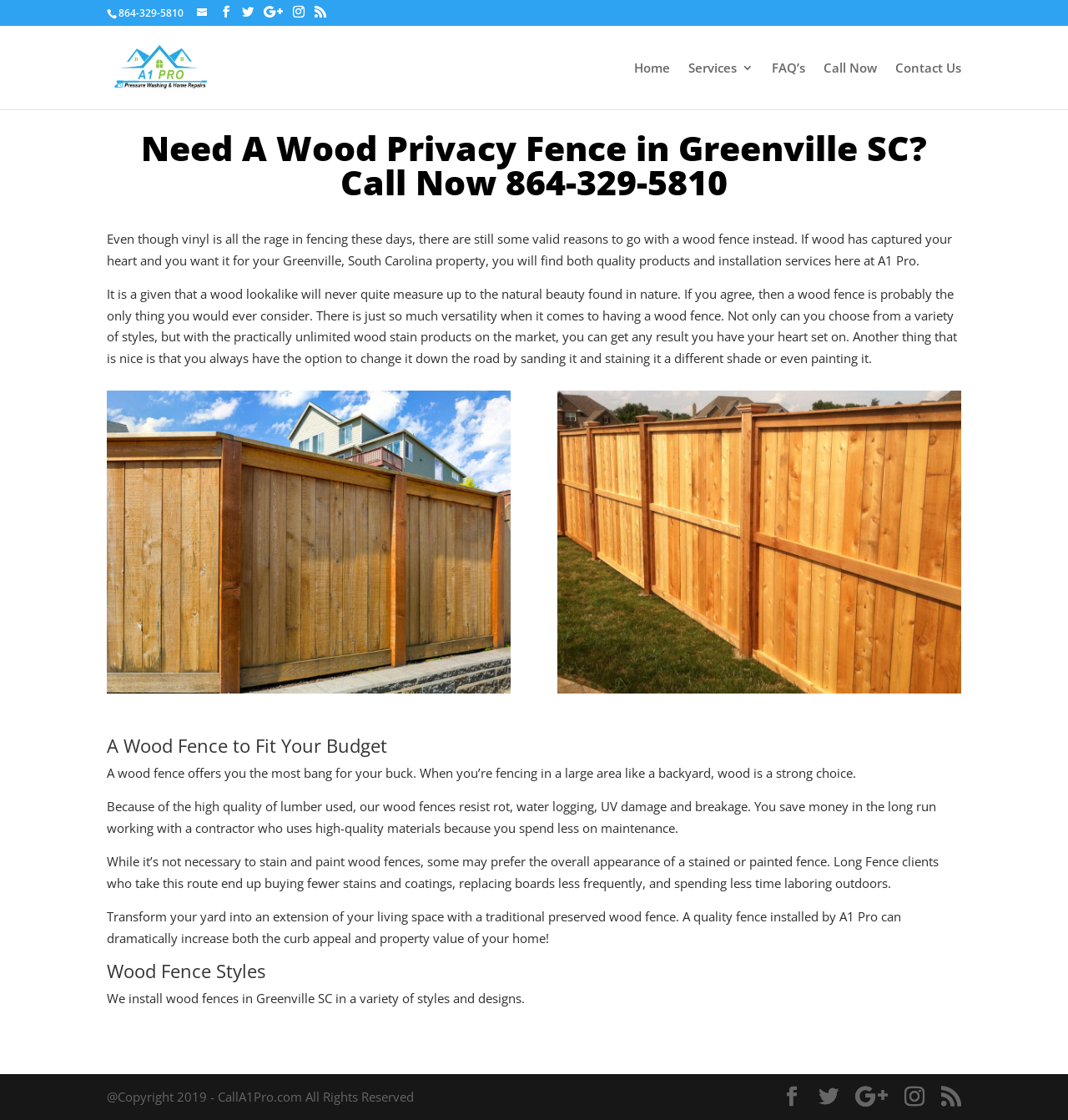What is the copyright year of the webpage?
Carefully analyze the image and provide a detailed answer to the question.

I found this answer by looking at the bottom of the webpage, where there is a static text element with the copyright information '@Copyright 2019 - CallA1Pro.com All Rights Reserved'.